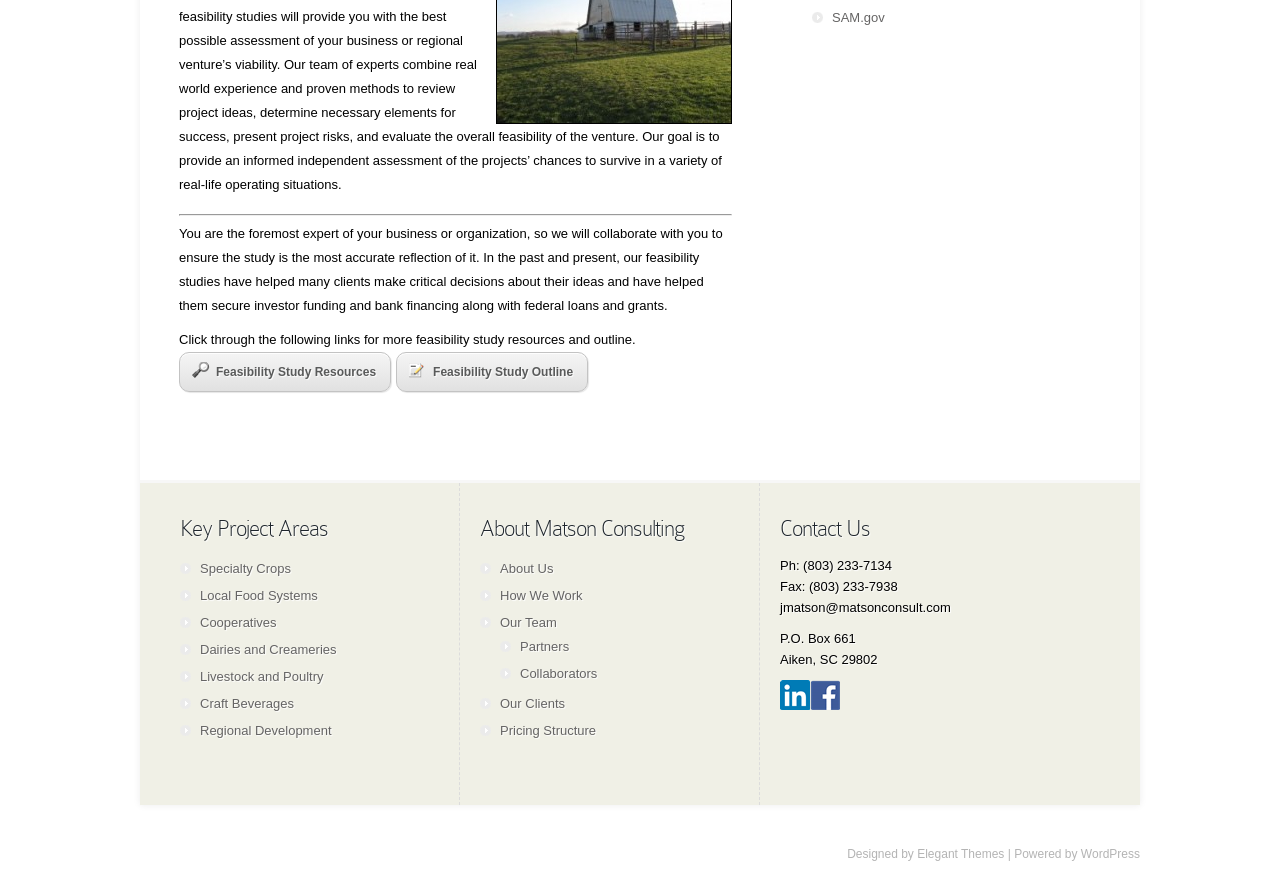Bounding box coordinates should be in the format (top-left x, top-left y, bottom-right x, bottom-right y) and all values should be floating point numbers between 0 and 1. Determine the bounding box coordinate for the UI element described as: Partners

[0.406, 0.713, 0.445, 0.73]